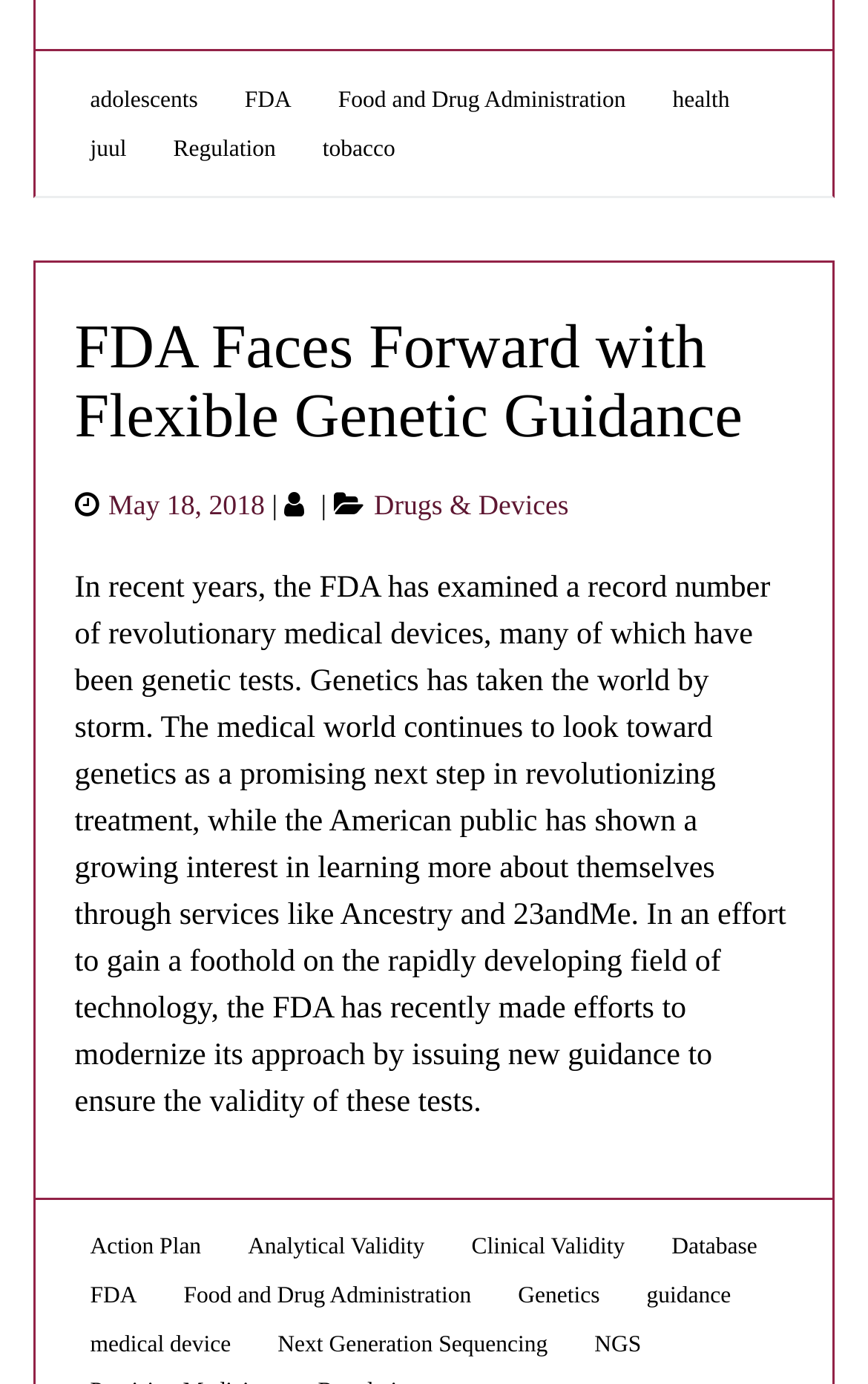Please find the bounding box coordinates of the element that you should click to achieve the following instruction: "Click on the link to read about FDA Faces Forward with Flexible Genetic Guidance". The coordinates should be presented as four float numbers between 0 and 1: [left, top, right, bottom].

[0.086, 0.227, 0.855, 0.327]